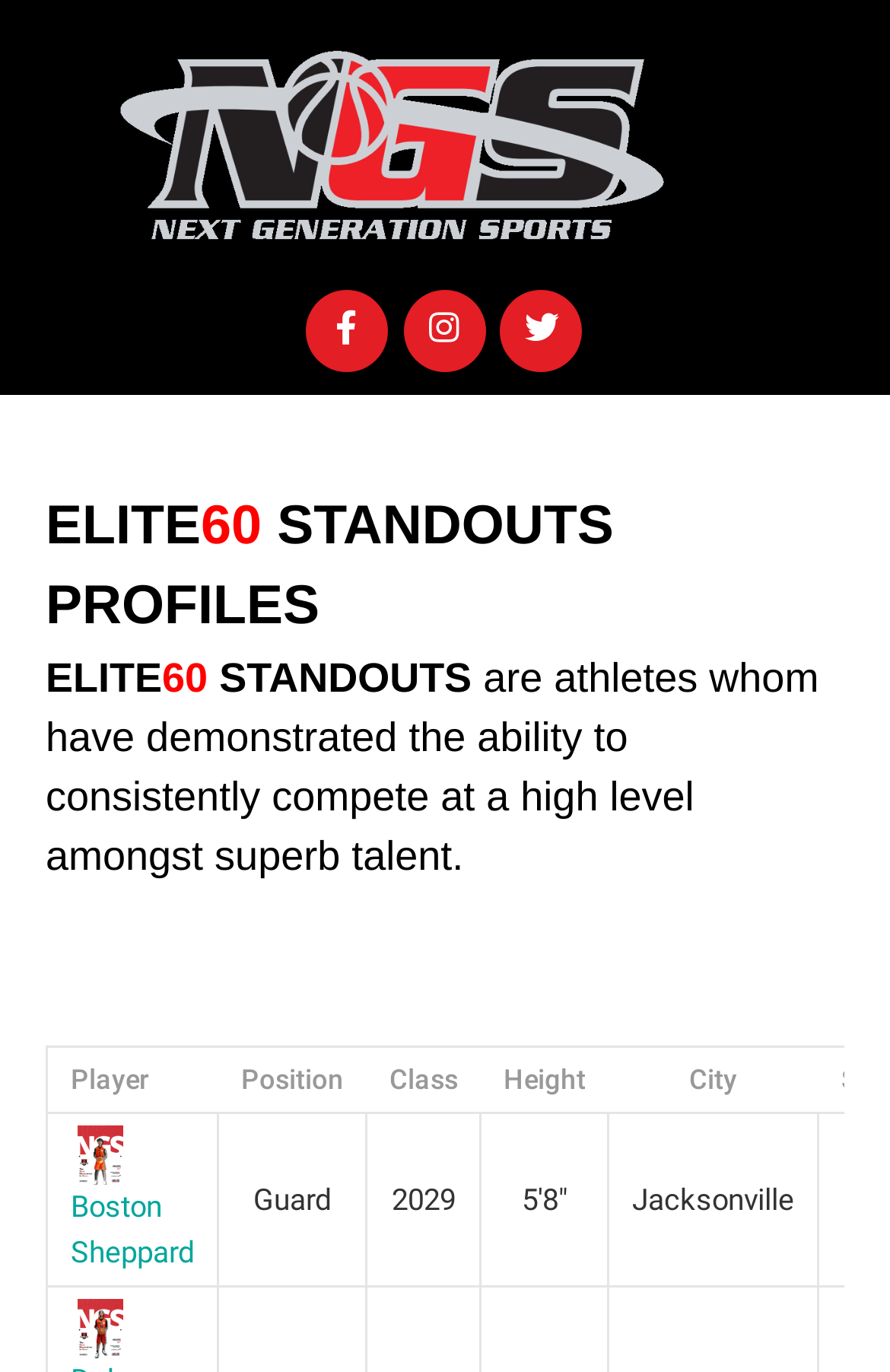What is the position of Boston Sheppard?
Refer to the image and give a detailed answer to the question.

I looked at the table and found the grid cell corresponding to Boston Sheppard's position, which is 'Guard'.